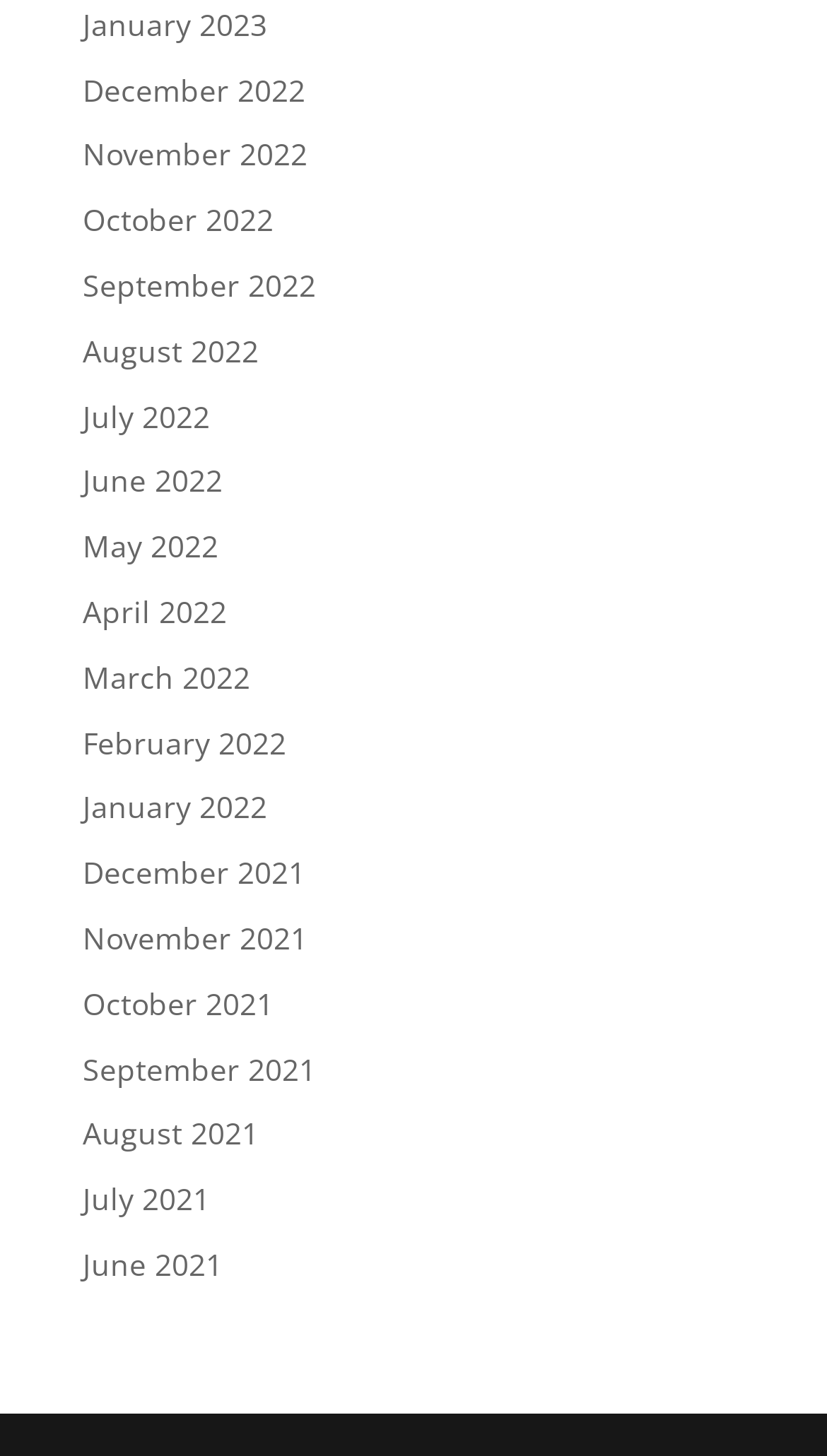Can you specify the bounding box coordinates for the region that should be clicked to fulfill this instruction: "access September 2022".

[0.1, 0.182, 0.382, 0.21]